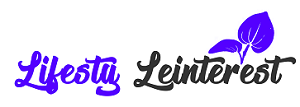Answer the following in one word or a short phrase: 
What is the theme emphasized by the stylized leaf graphic?

Wellness and nature